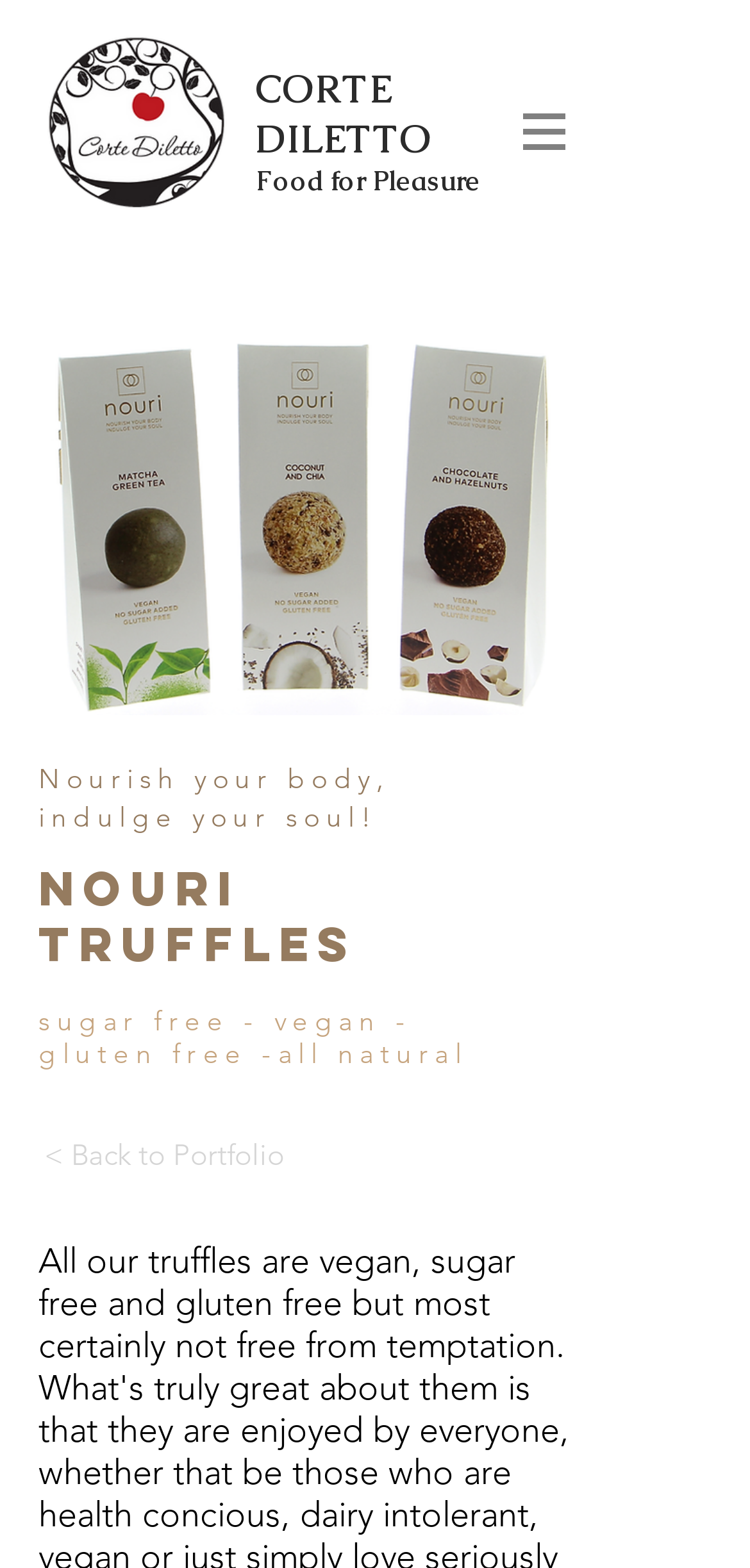What is the name of the truffle brand?
Answer with a single word or phrase by referring to the visual content.

Nouri